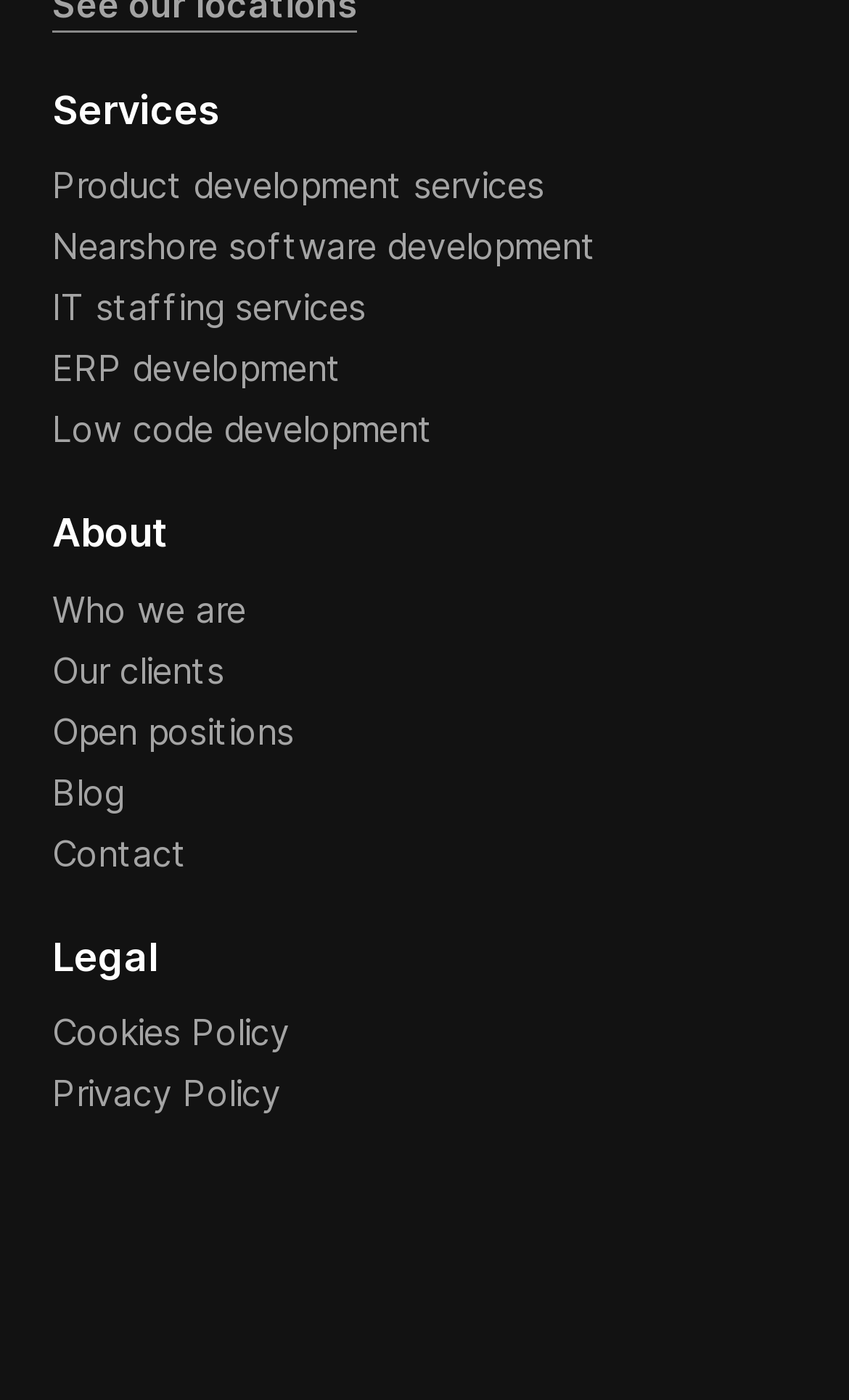How many types of certificates are displayed?
Please give a well-detailed answer to the question.

There are three images at the bottom of the page, each representing a different certificate: ISO 9001, ISO 27001, and GDPR.